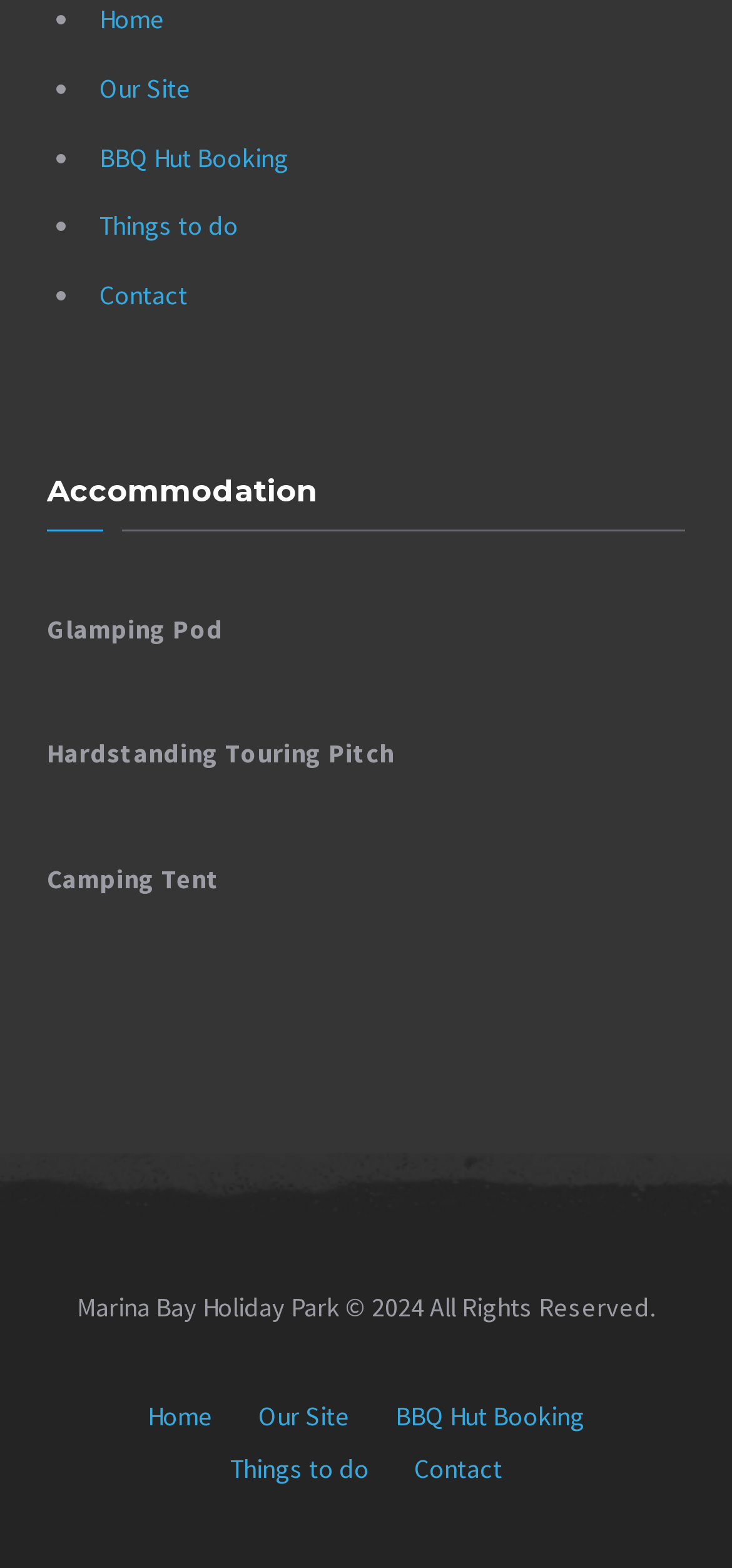Given the element description, predict the bounding box coordinates in the format (top-left x, top-left y, bottom-right x, bottom-right y), using floating point numbers between 0 and 1: Our Site

[0.322, 0.892, 0.509, 0.914]